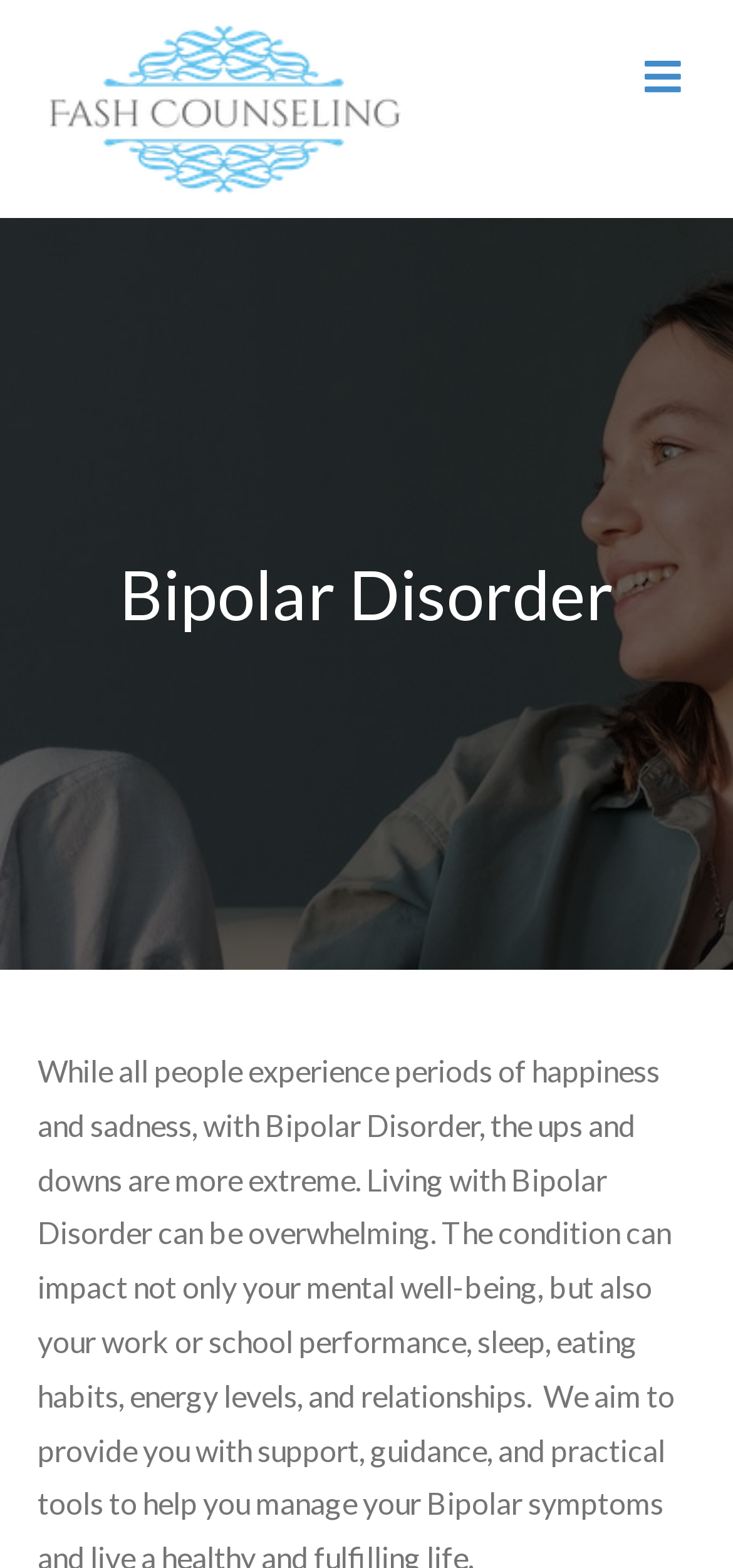Using the provided element description, identify the bounding box coordinates as (top-left x, top-left y, bottom-right x, bottom-right y). Ensure all values are between 0 and 1. Description: Menu

[0.859, 0.029, 0.949, 0.07]